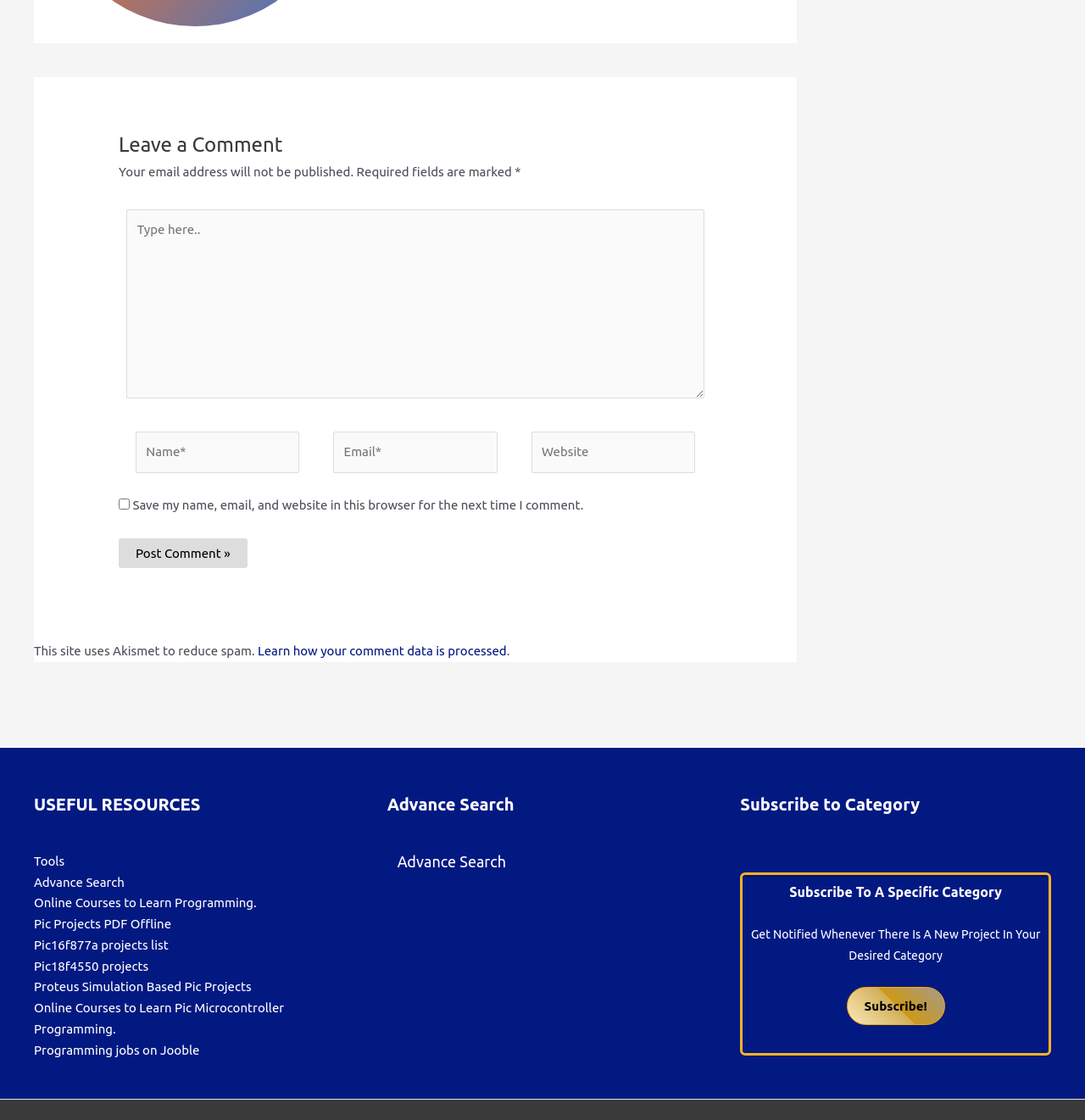Provide your answer in one word or a succinct phrase for the question: 
What is the purpose of the 'Subscribe to Category' section?

Get notified of new projects